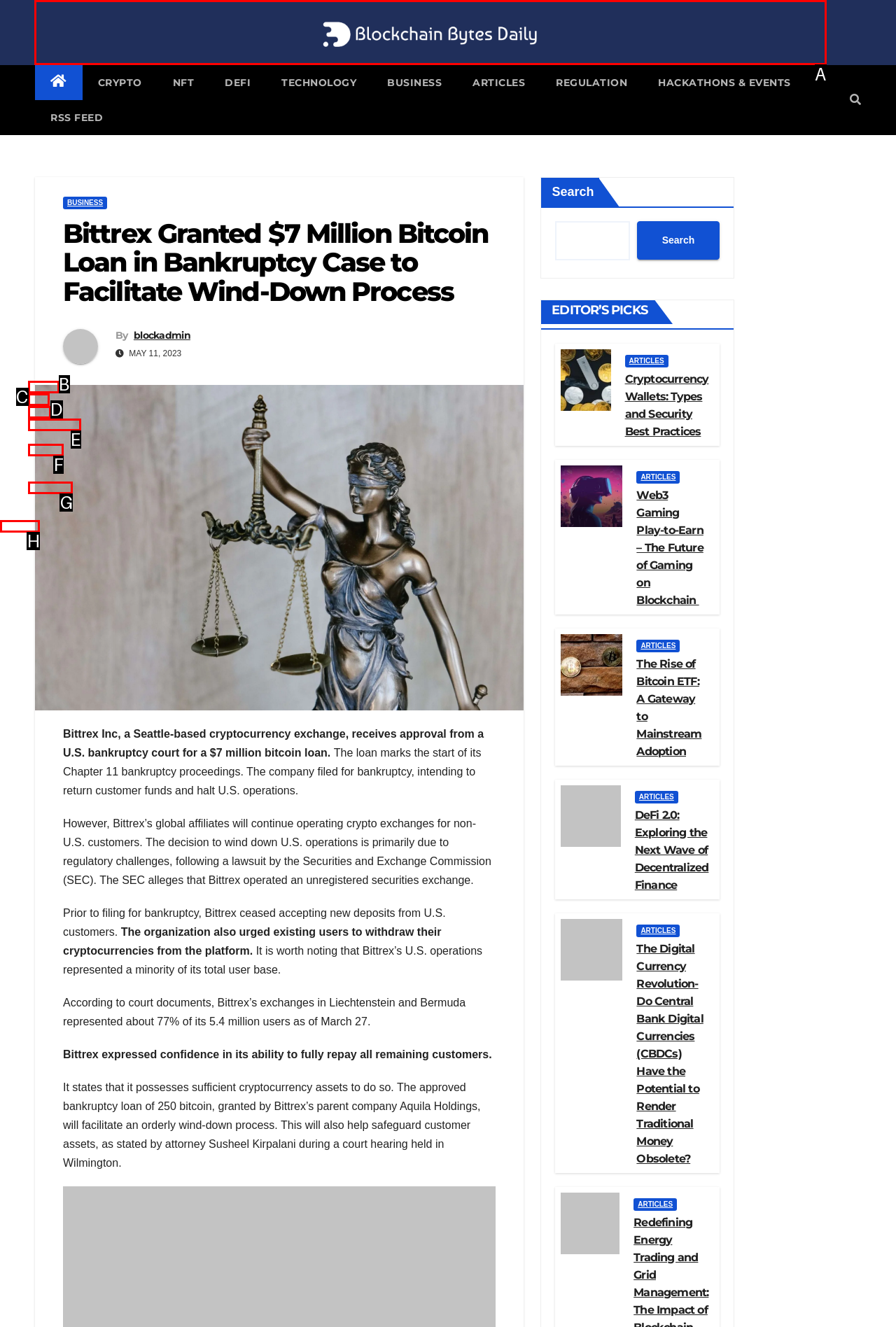Determine which option should be clicked to carry out this task: Click on Blockchain Bytes Daily
State the letter of the correct choice from the provided options.

A